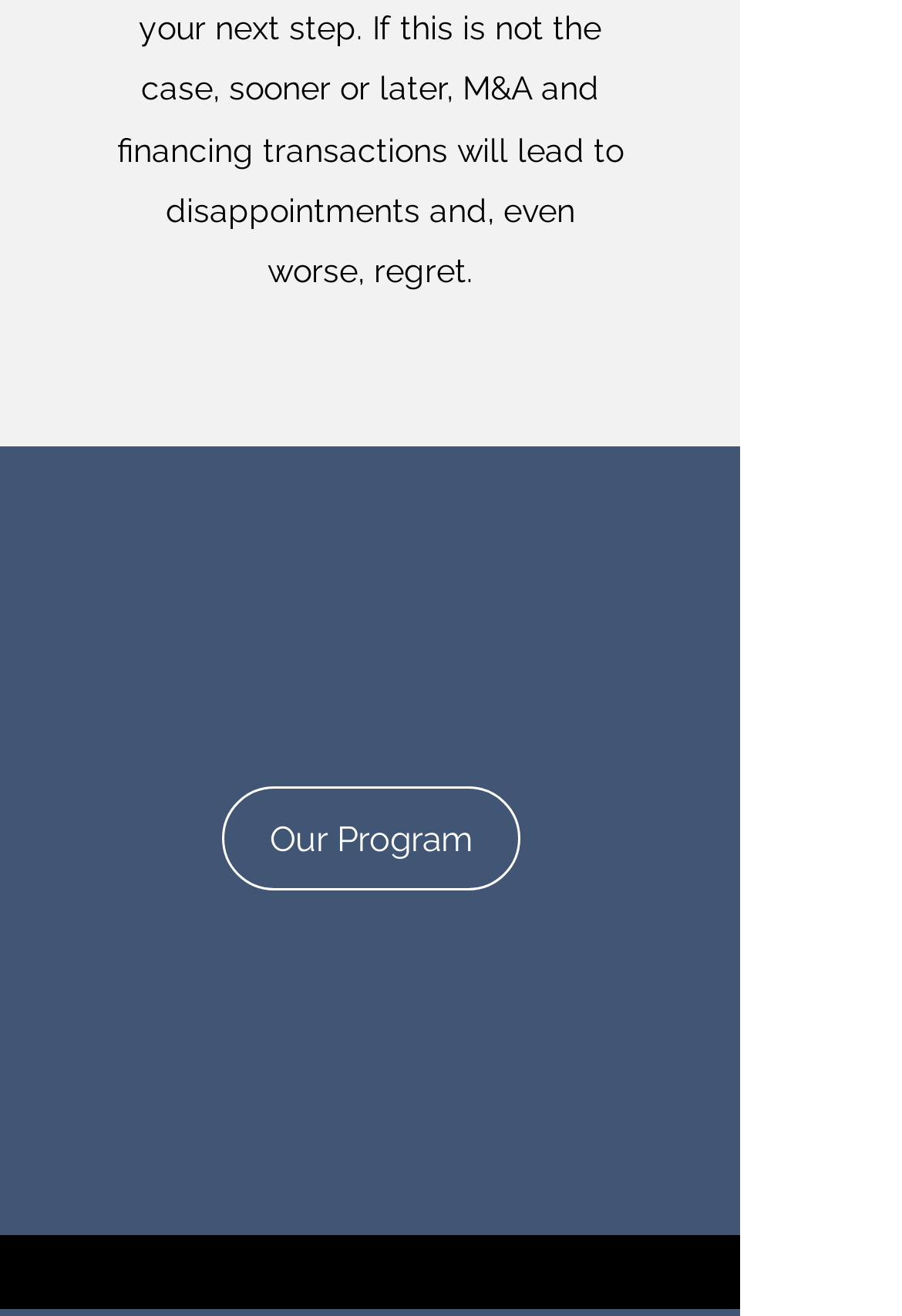Bounding box coordinates are specified in the format (top-left x, top-left y, bottom-right x, bottom-right y). All values are floating point numbers bounded between 0 and 1. Please provide the bounding box coordinate of the region this sentence describes: Our Program

[0.246, 0.598, 0.577, 0.677]